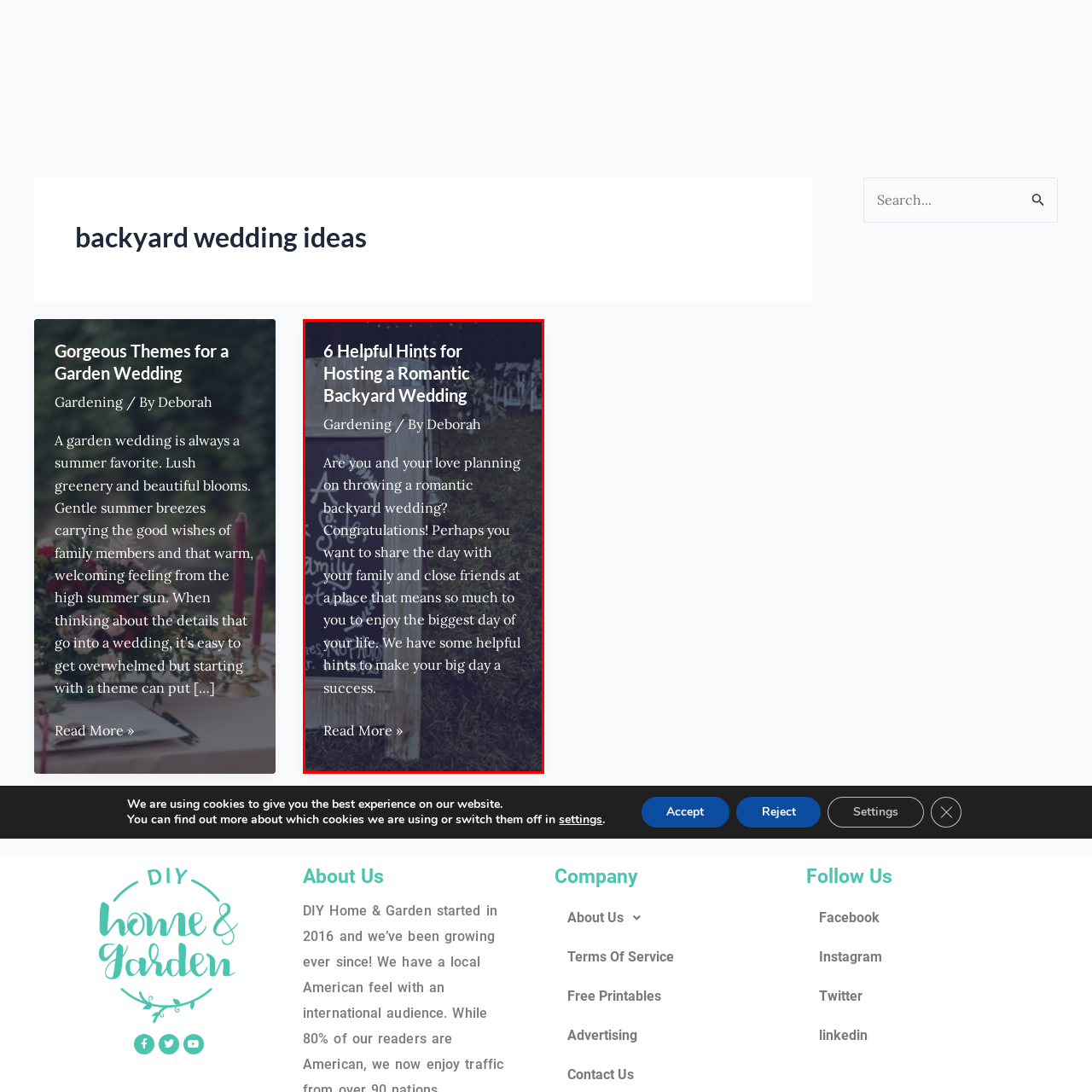Please analyze the portion of the image highlighted by the red bounding box and respond to the following question with a detailed explanation based on what you see: What is the purpose of the article?

The article titled '6 Helpful Hints for Hosting a Romantic Backyard Wedding' invites readers to explore the article further for tips and suggestions that make planning a romantic backyard wedding feel achievable and enjoyable, which suggests that the purpose of the article is to offer helpful advice for couples planning a romantic backyard wedding.